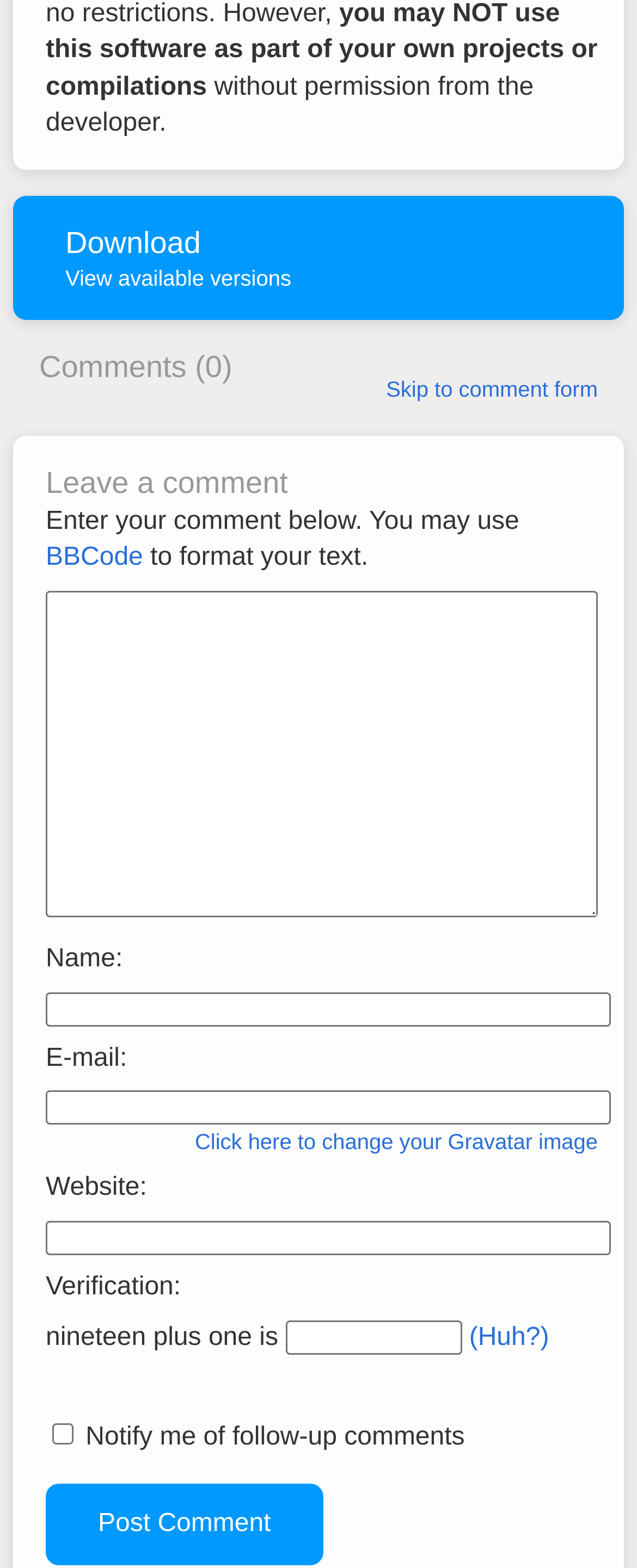Highlight the bounding box coordinates of the element you need to click to perform the following instruction: "Leave a comment."

[0.072, 0.242, 0.938, 0.322]